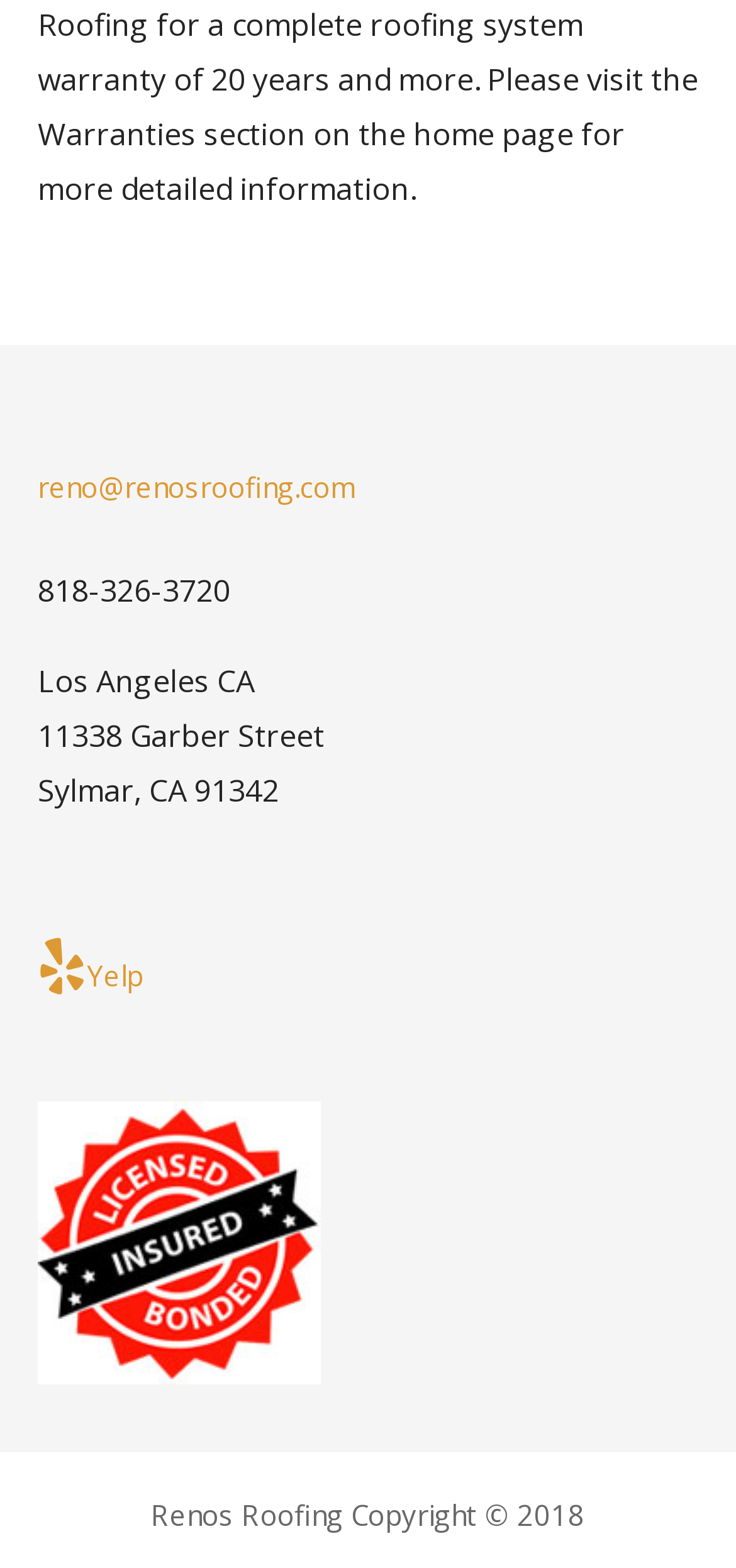Please provide a comprehensive response to the question based on the details in the image: What is the company's address?

The company's address can be found in the top section of the webpage, under the 'complementary' element, which contains the contact information. The address is specified as a series of static texts, with the street address '11338 Garber Street', city 'Sylmar', state 'CA', and zip code '91342'.